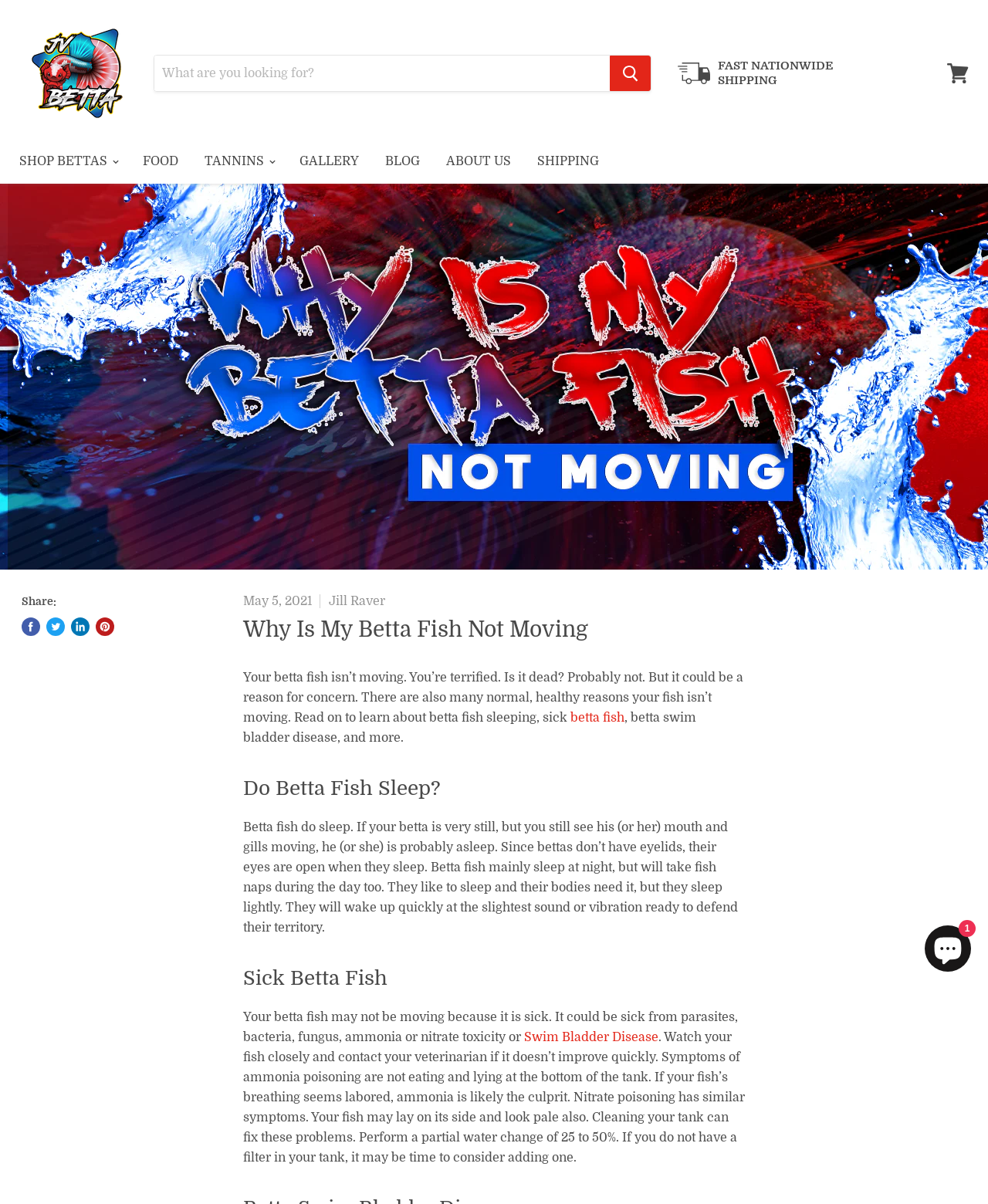Answer the question with a single word or phrase: 
What is the date of this article?

May 5, 2021